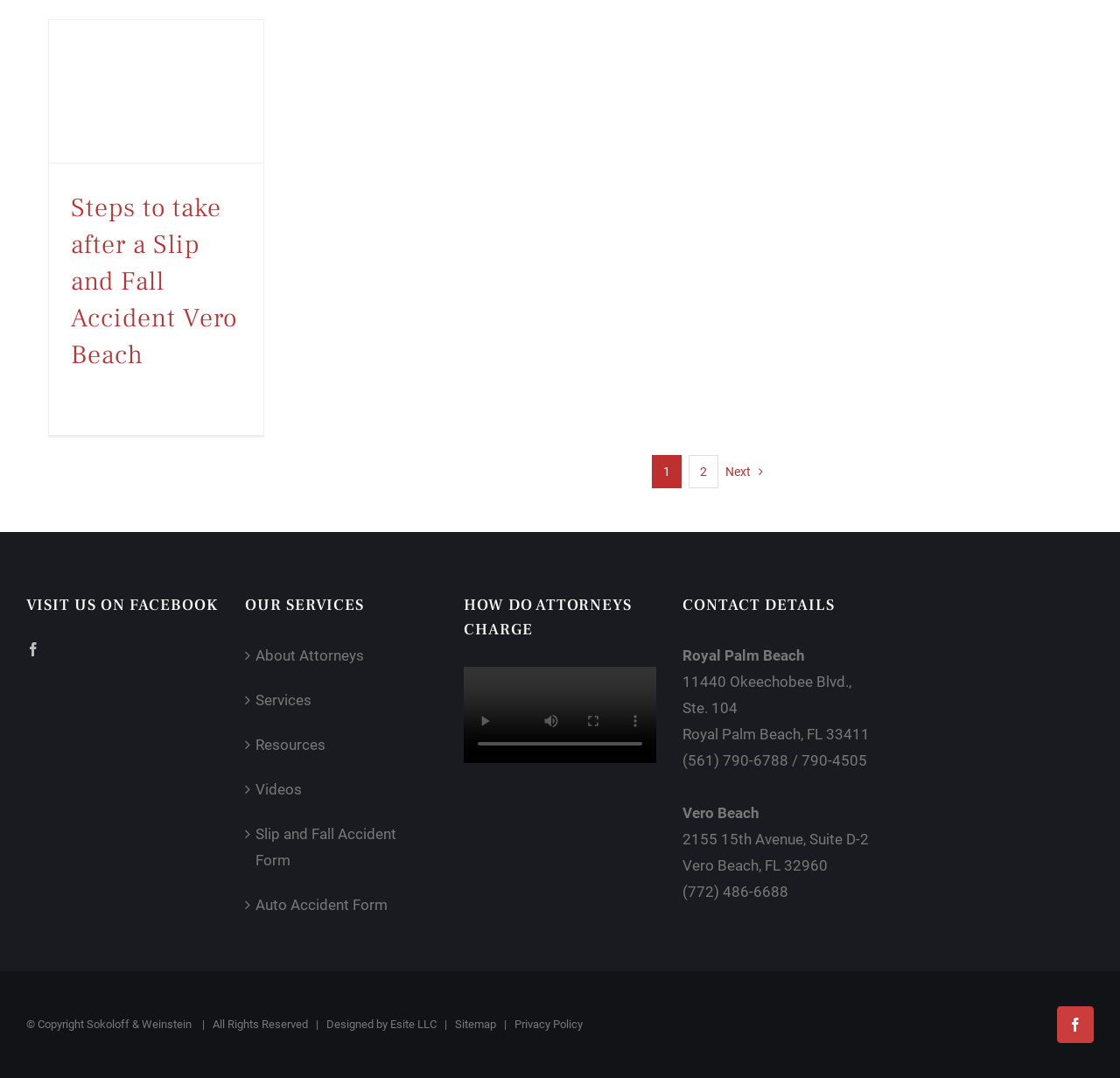What is the address of the Vero Beach office?
Answer the question in a detailed and comprehensive manner.

I found the address by looking at the static text element with the address '2155 15th Avenue, Suite D-2' which is located in the contact details section under the Vero Beach location.